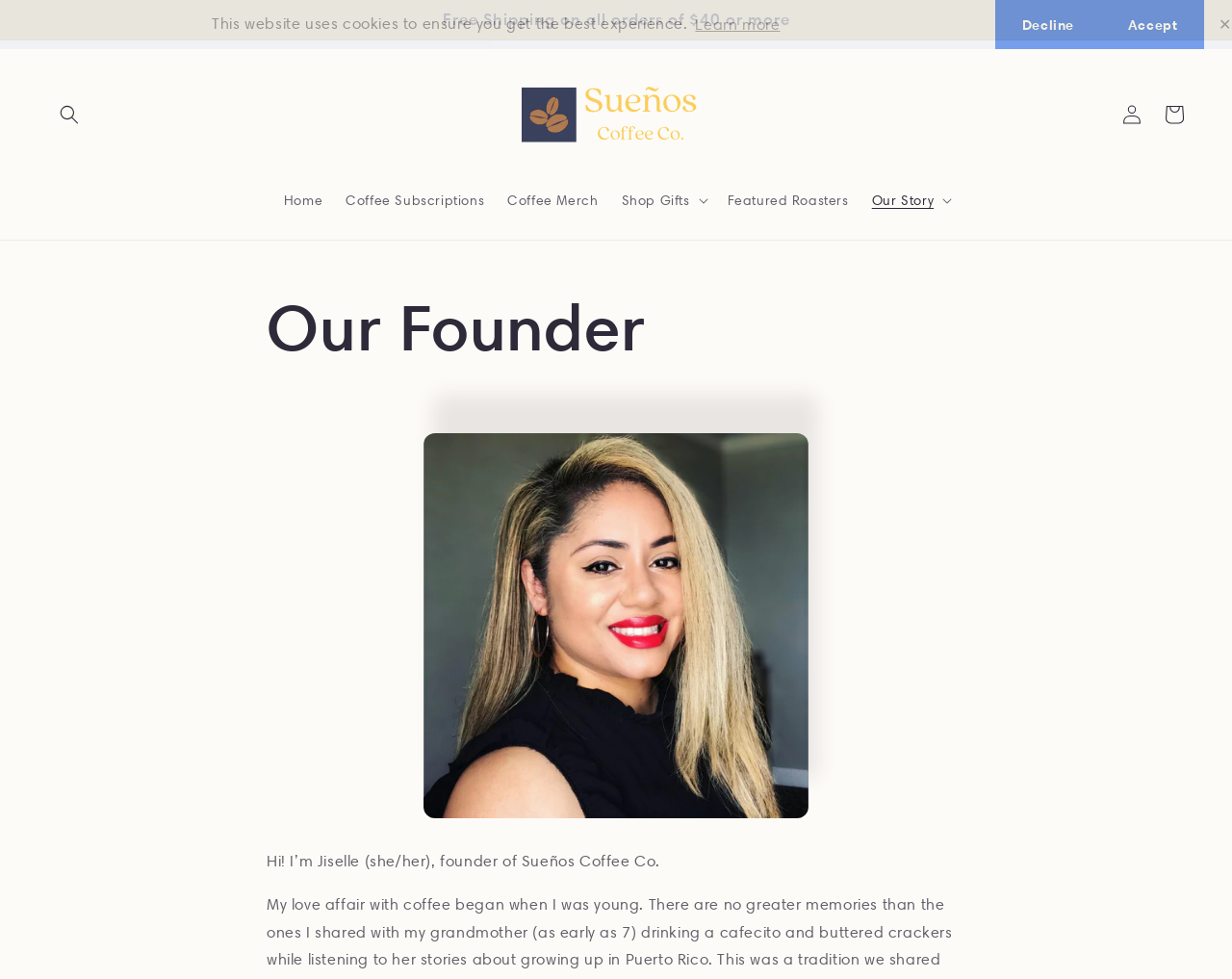What is the minimum order amount for free shipping?
Examine the image and provide an in-depth answer to the question.

I found the answer by looking at the announcement region at the top of the webpage, which says 'Free Shipping on all orders of $40 or more'.